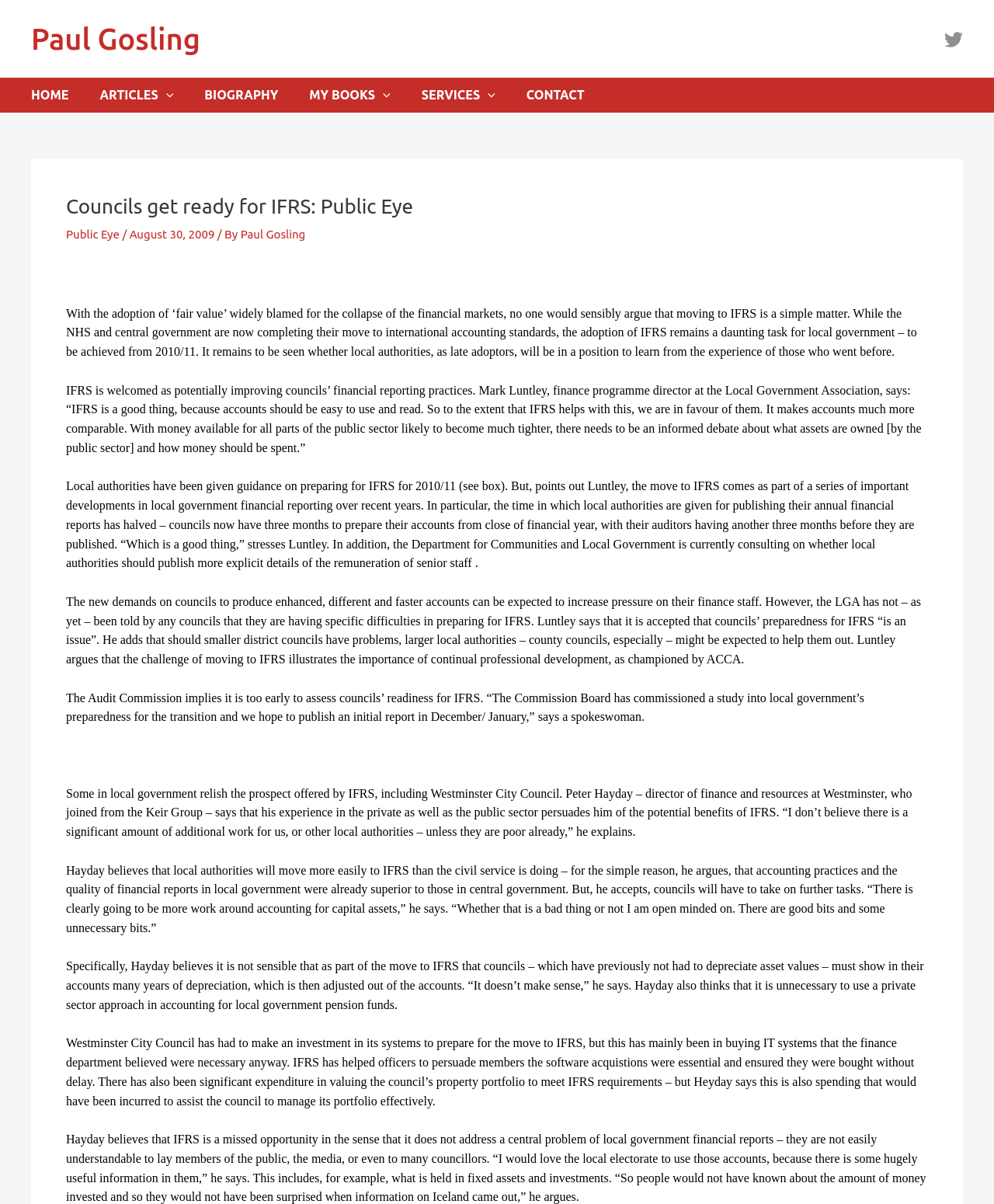Locate the primary headline on the webpage and provide its text.

Councils get ready for IFRS: Public Eye